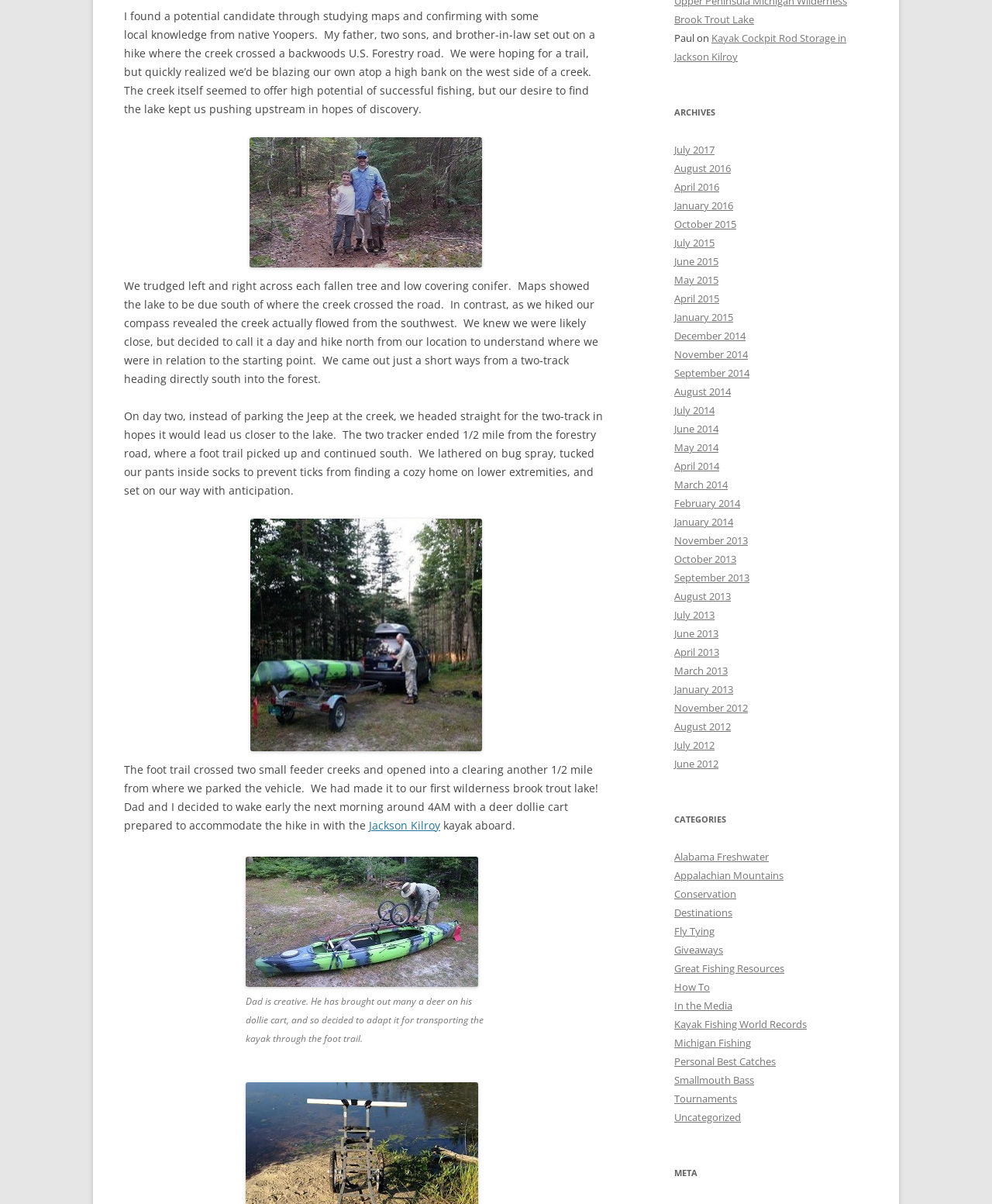Please give a one-word or short phrase response to the following question: 
How many images are there in the article?

3